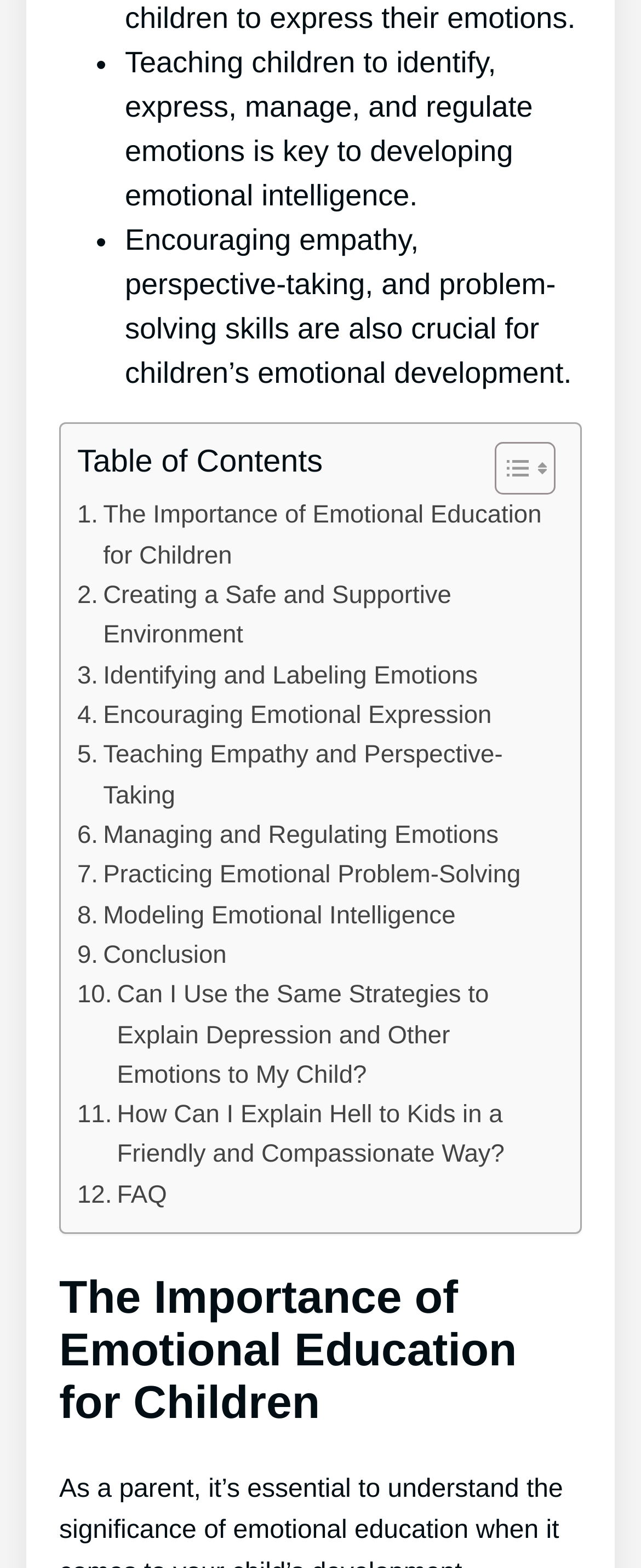Pinpoint the bounding box coordinates of the area that should be clicked to complete the following instruction: "go to Chris Siebenmann's homepage". The coordinates must be given as four float numbers between 0 and 1, i.e., [left, top, right, bottom].

None